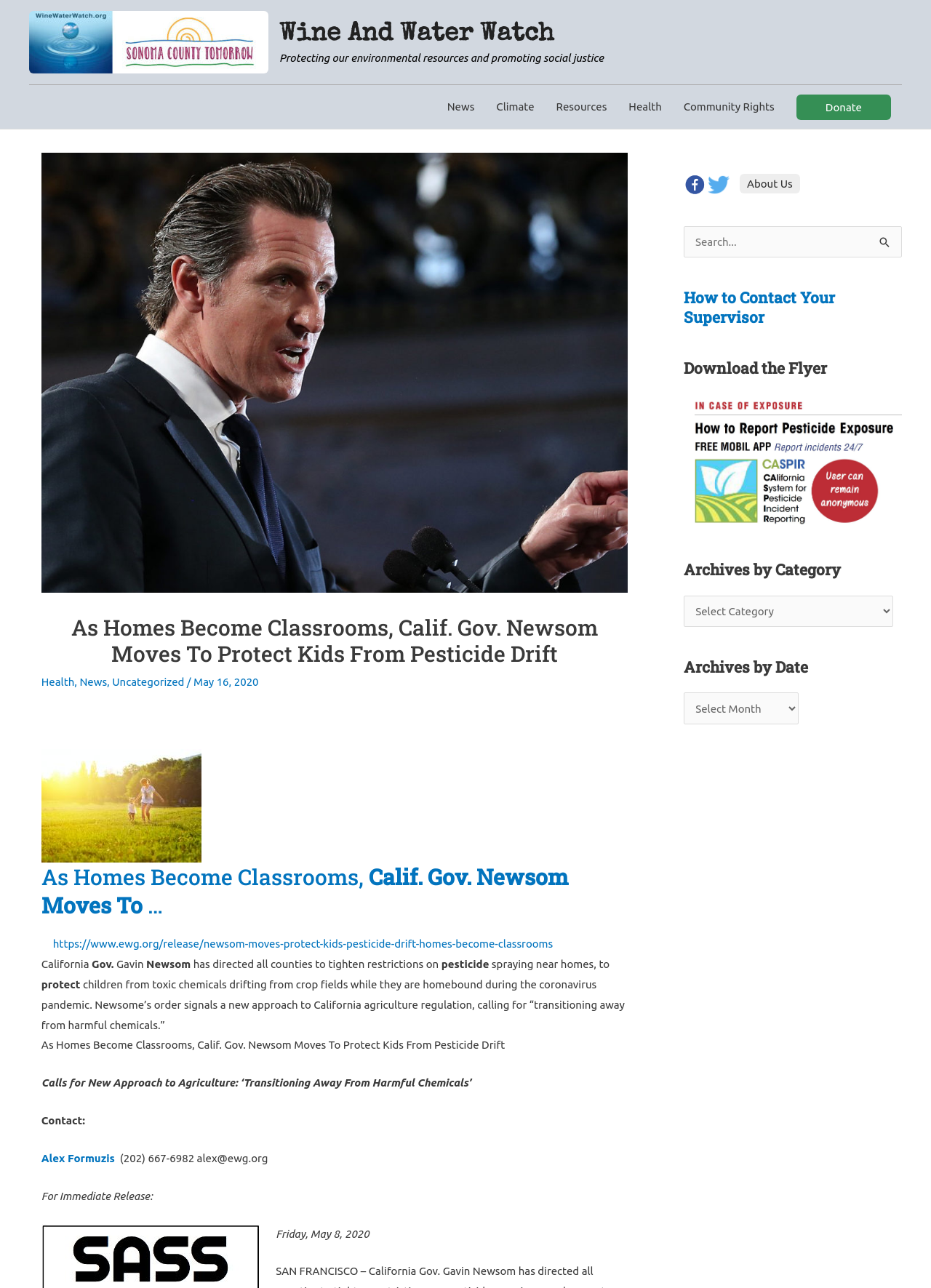From the image, can you give a detailed response to the question below:
What is the purpose of the 'Search' button?

I found the 'Search' button in the top-right corner of the webpage, and based on its common functionality, I concluded that its purpose is to search the website.